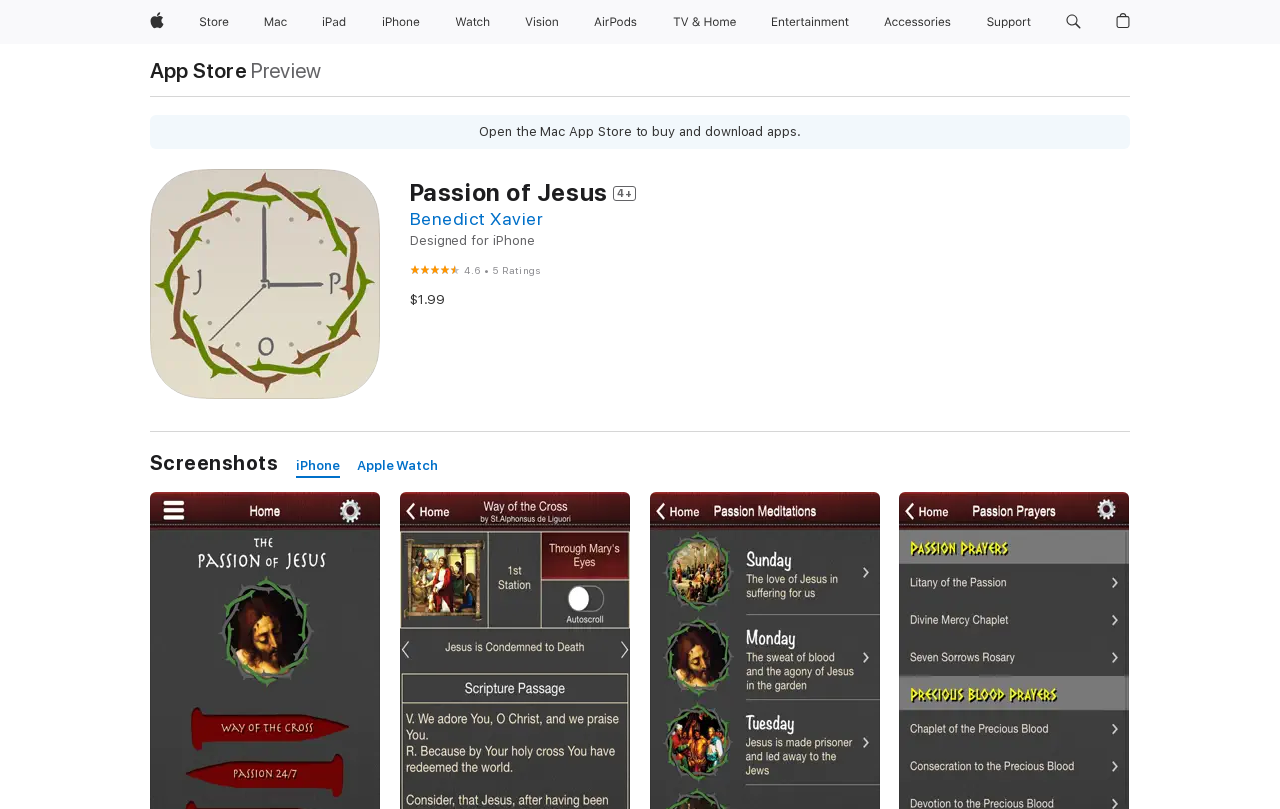Indicate the bounding box coordinates of the element that needs to be clicked to satisfy the following instruction: "Open Store menu". The coordinates should be four float numbers between 0 and 1, i.e., [left, top, right, bottom].

[0.174, 0.0, 0.191, 0.054]